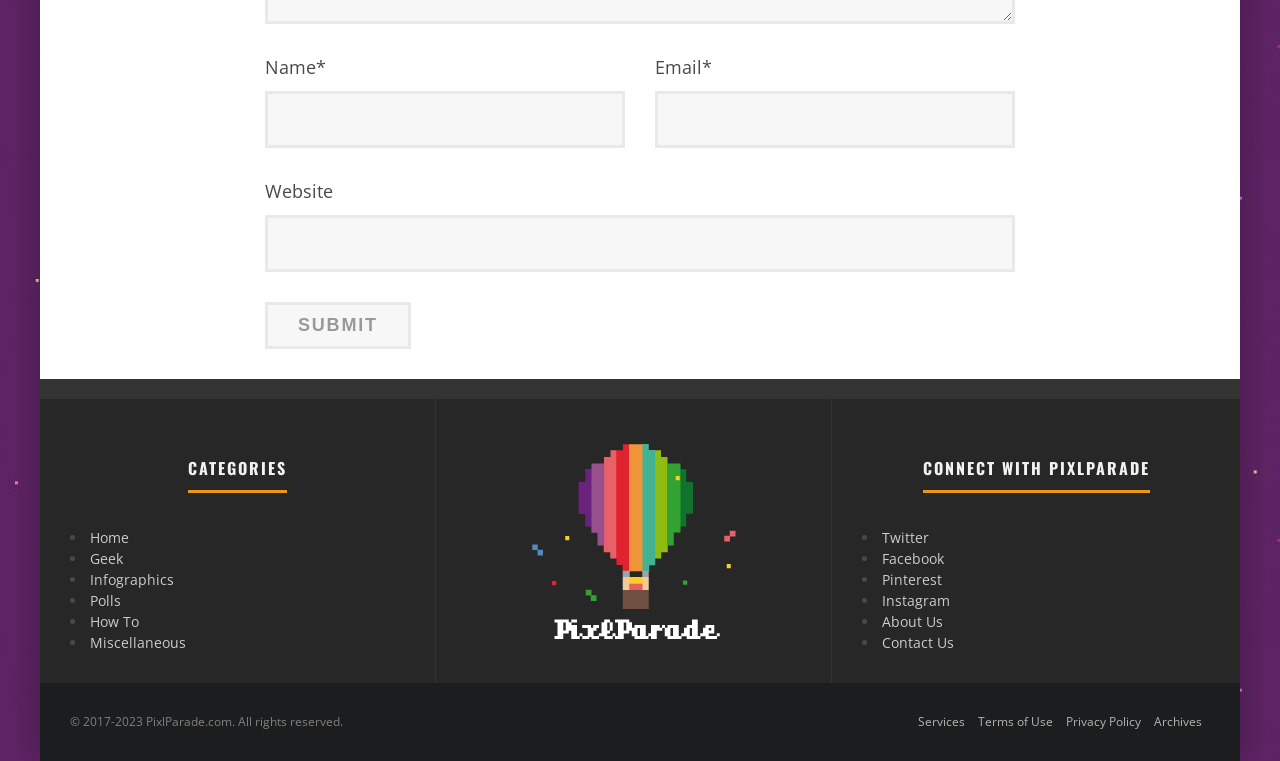Using the provided element description, identify the bounding box coordinates as (top-left x, top-left y, bottom-right x, bottom-right y). Ensure all values are between 0 and 1. Description: parent_node: Website name="url"

[0.207, 0.282, 0.793, 0.357]